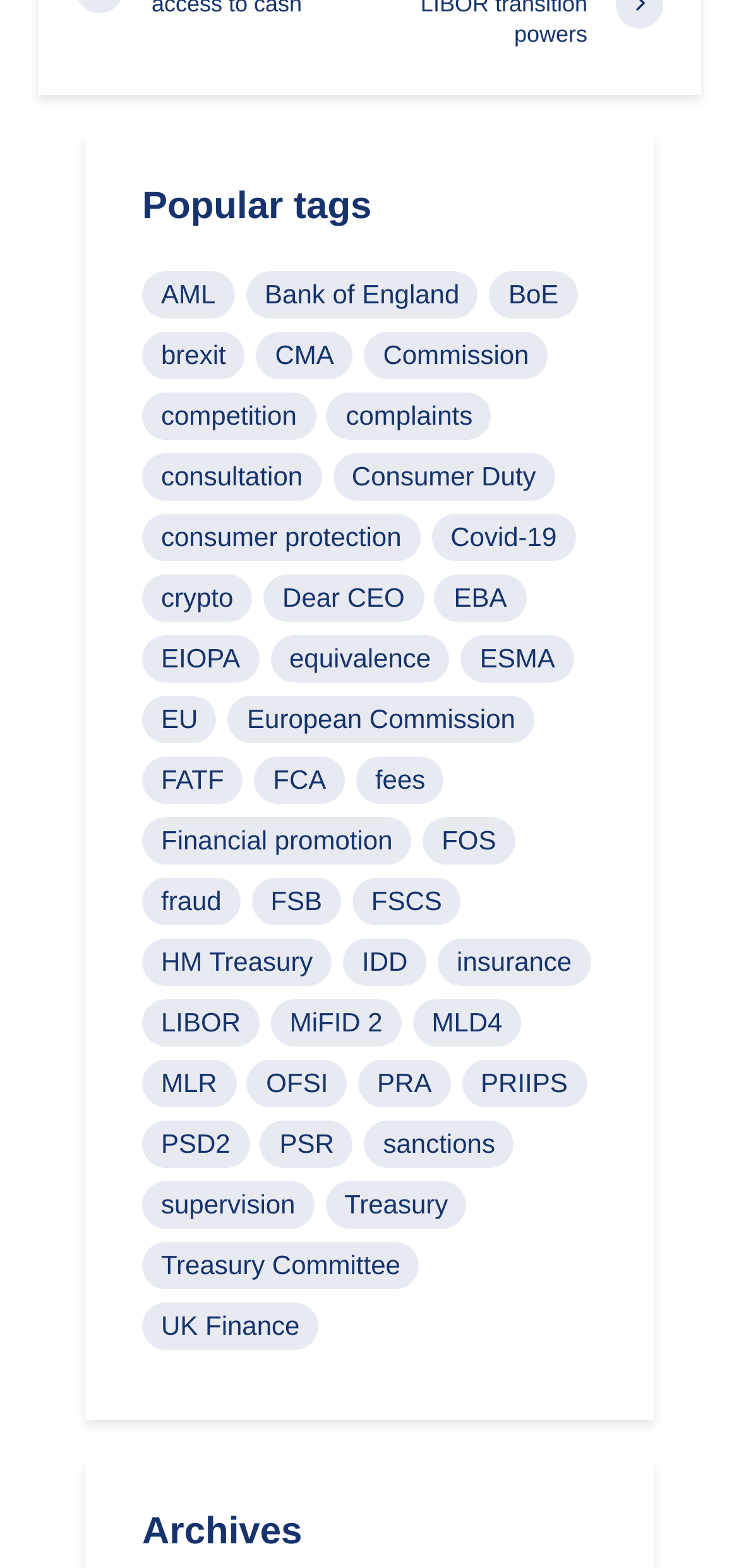What is the tag with the most items?
Based on the image, answer the question in a detailed manner.

I scanned through the list of tags and found that 'FCA' has the highest number of items, which is 2,077.